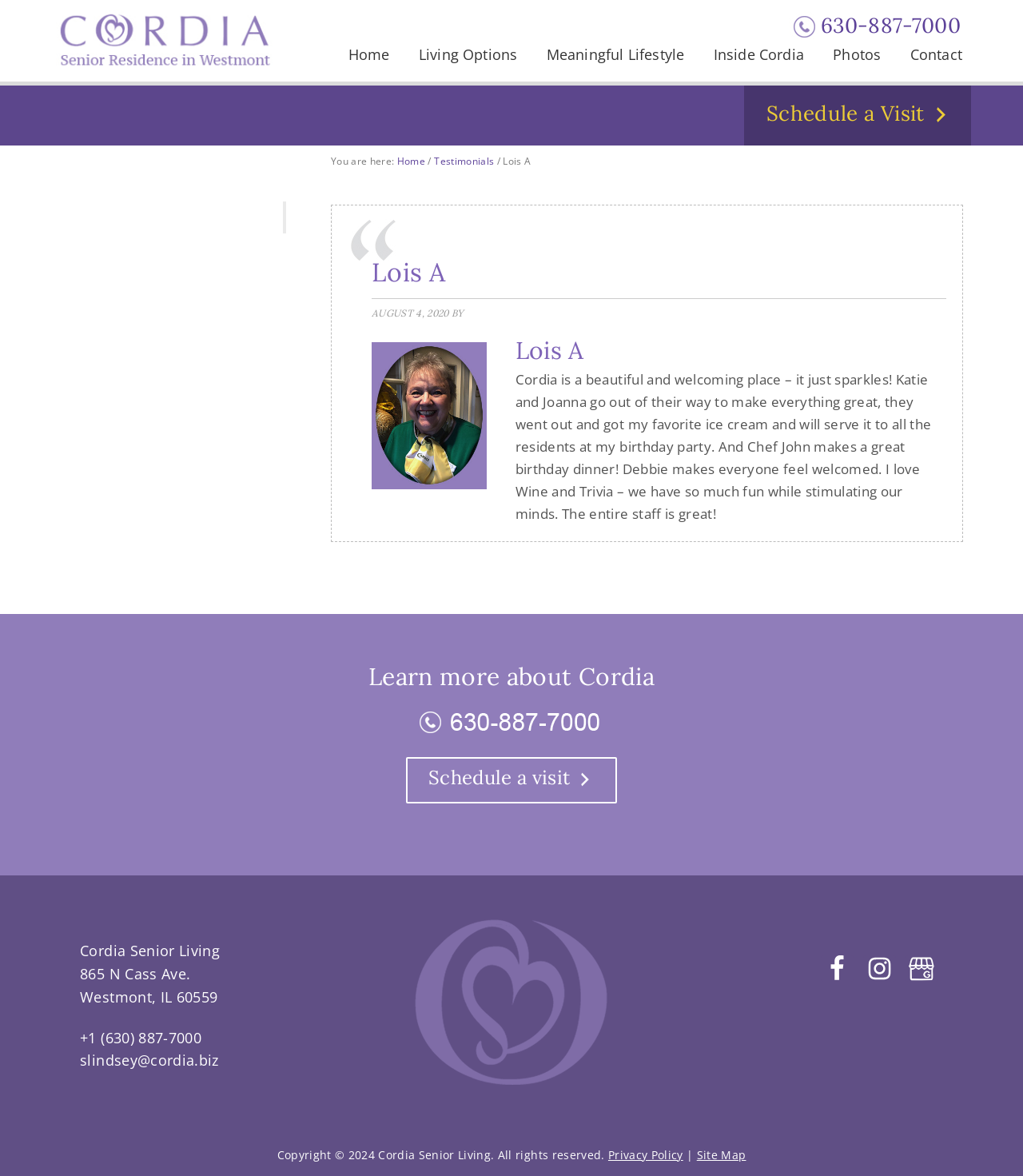What is the phone number of Cordia Senior Living?
Refer to the image and give a detailed answer to the question.

I found the phone number by looking at the top-right corner of the webpage, where it is displayed prominently as a heading, and also as a link in the sidebar.